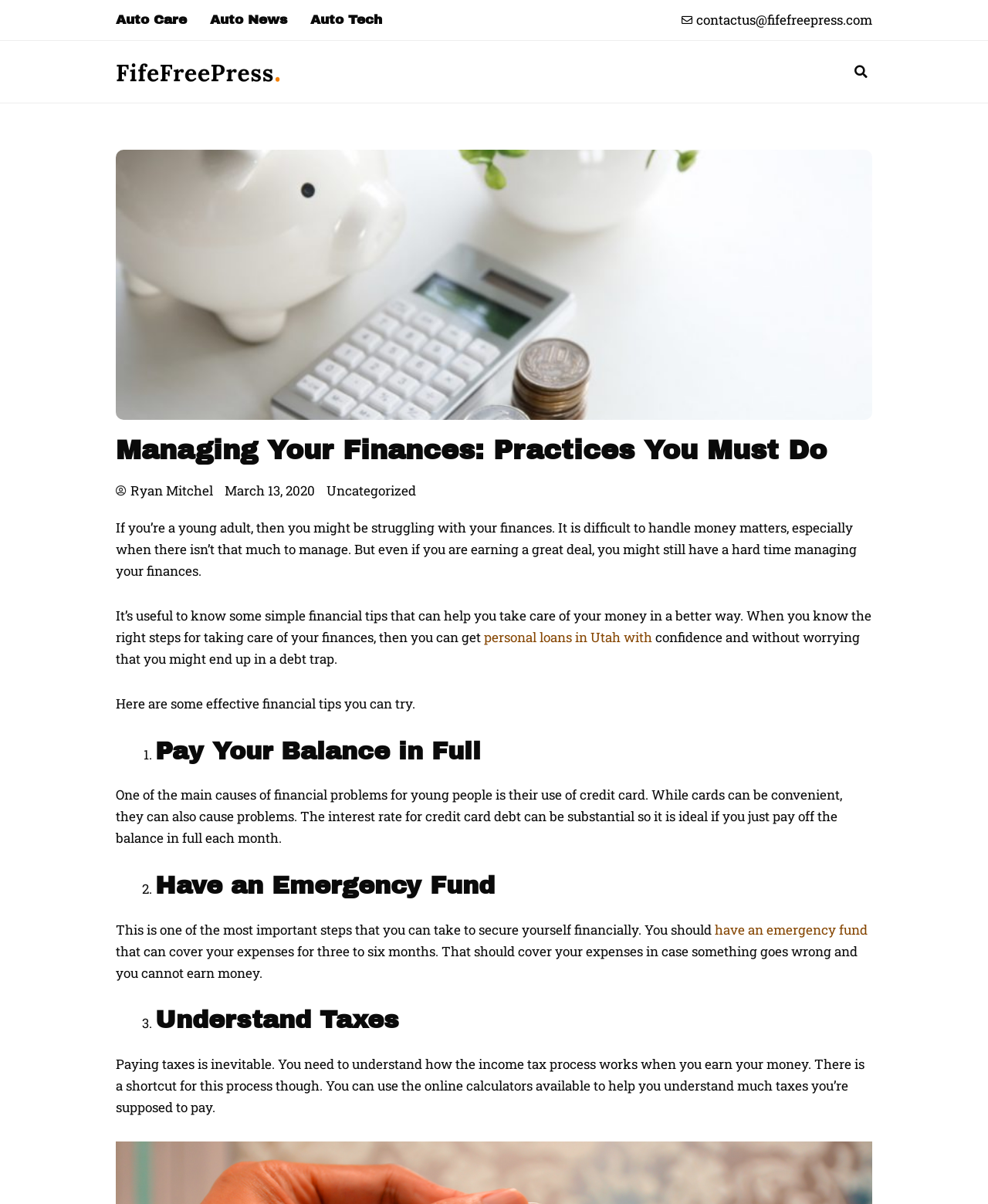What is the recommended duration for an emergency fund?
Based on the image, give a one-word or short phrase answer.

three to six months